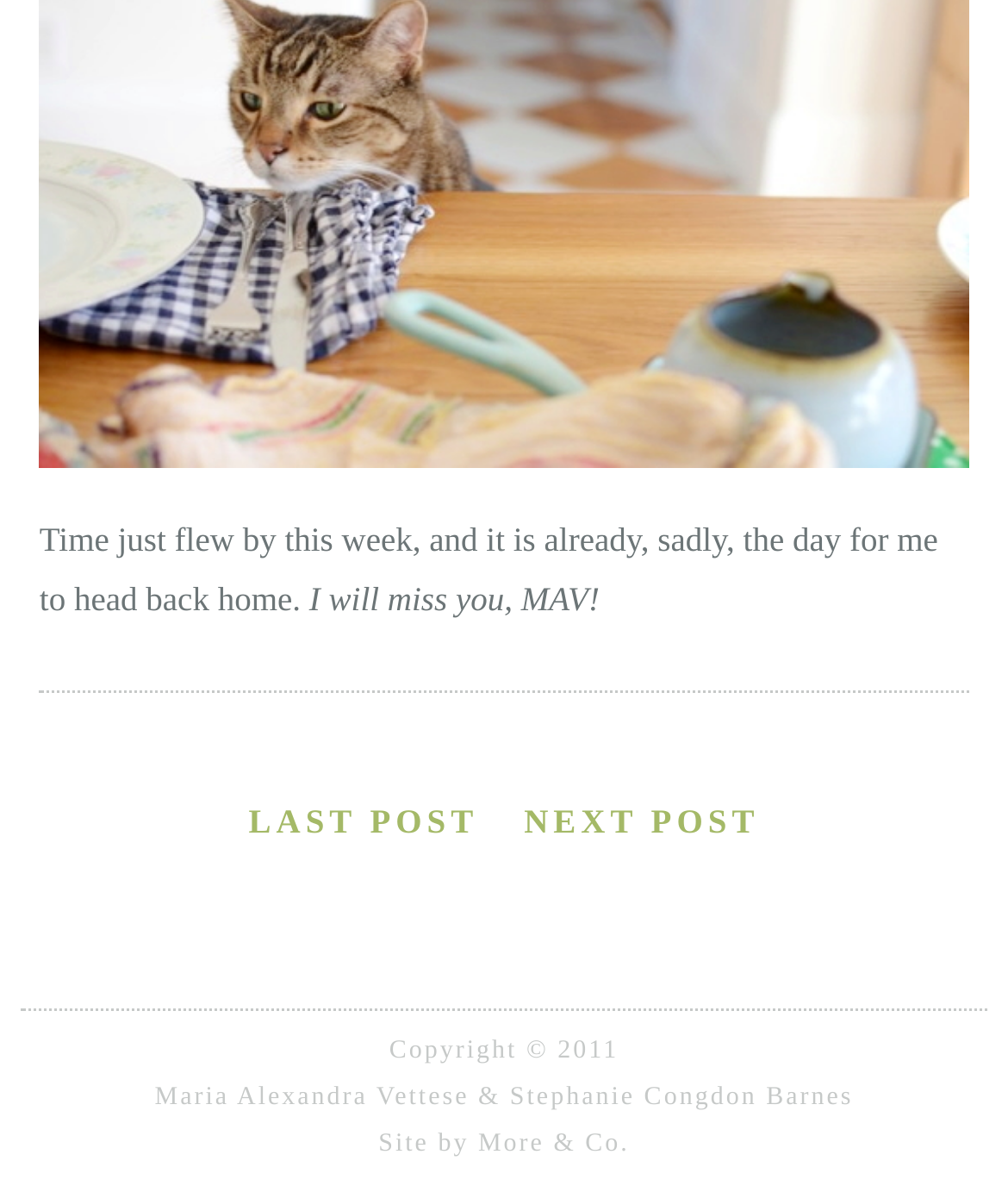Given the description "Last Post", provide the bounding box coordinates of the corresponding UI element.

[0.247, 0.672, 0.475, 0.704]